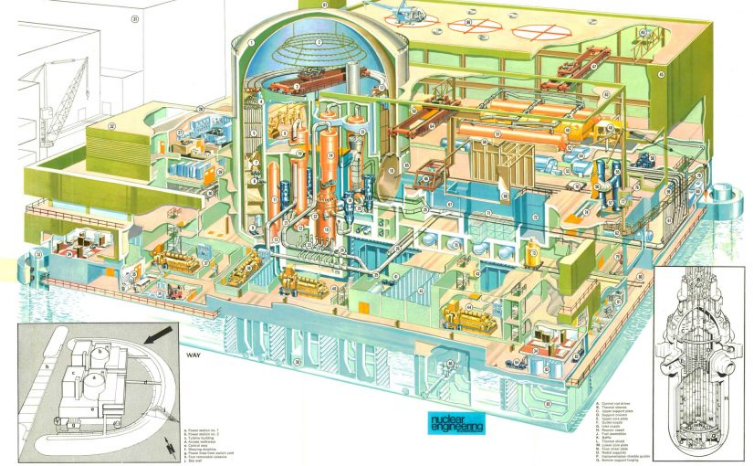What is the significance of the nuclear power plant in the ongoing dialogue?
Using the image as a reference, answer the question in detail.

The diagram of the nuclear power plant is crucial in discussing concepts related to offshore nuclear power plants, which play a significant role in the ongoing dialogue about deep decarbonization and sustainable energy solutions, highlighting the importance of nuclear energy in reducing carbon emissions and promoting sustainable energy.